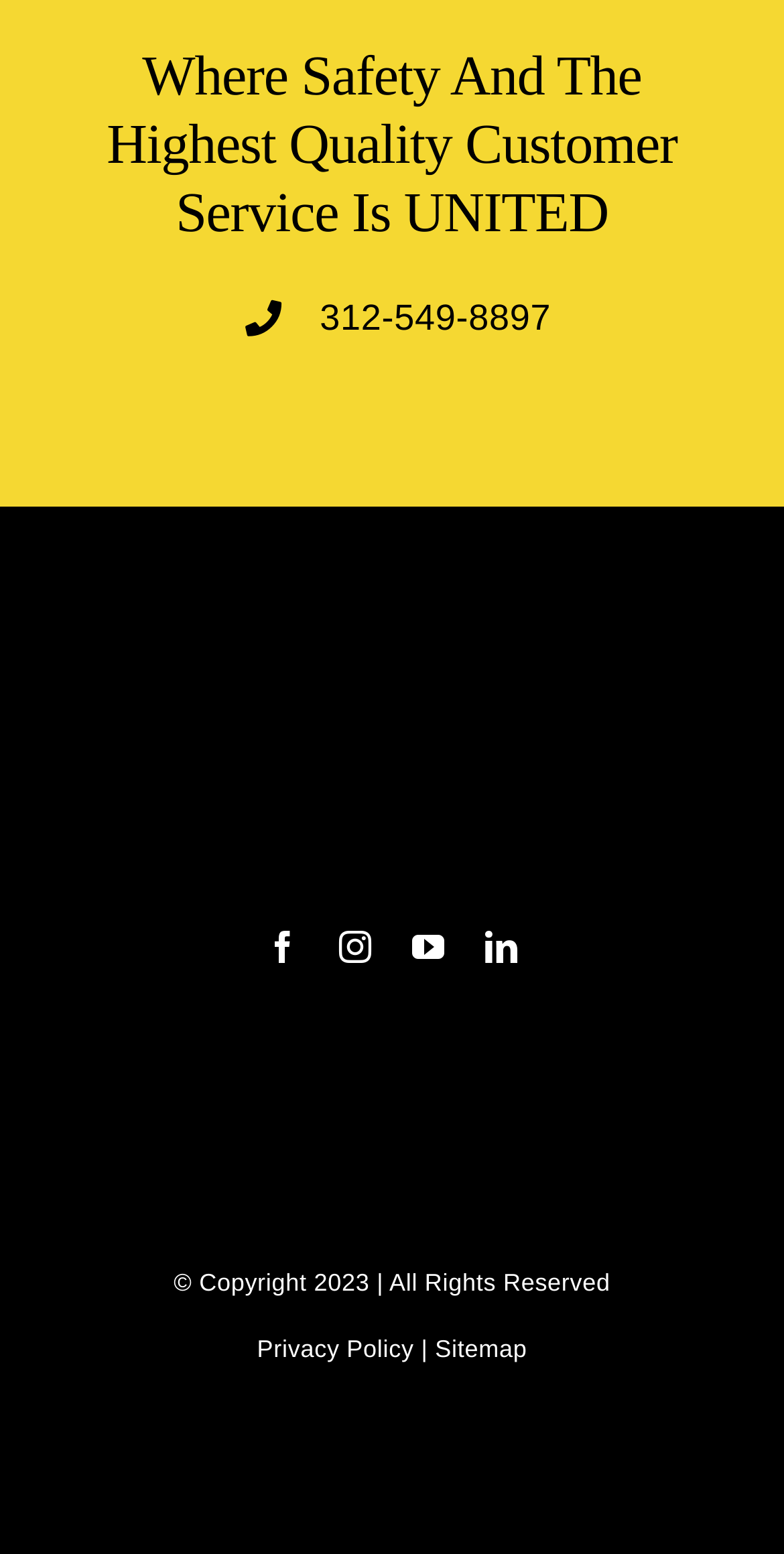Provide the bounding box coordinates for the UI element that is described as: "aria-label="UDD_Retina"".

[0.321, 0.43, 0.679, 0.452]